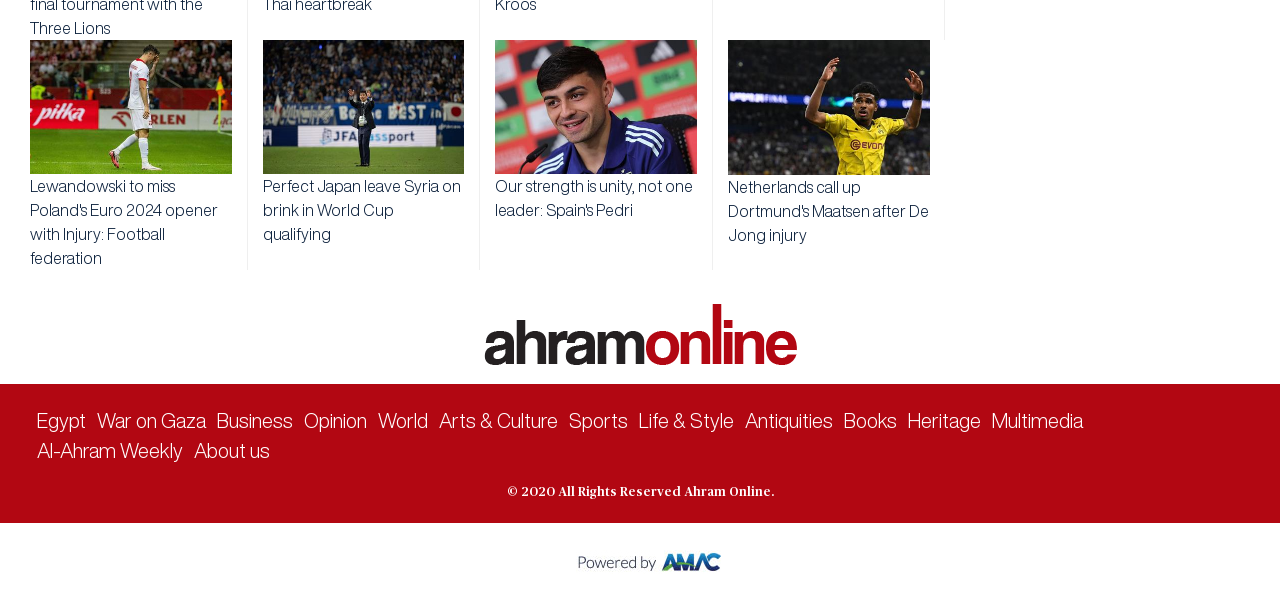Locate the coordinates of the bounding box for the clickable region that fulfills this instruction: "View sports news".

[0.445, 0.695, 0.491, 0.731]